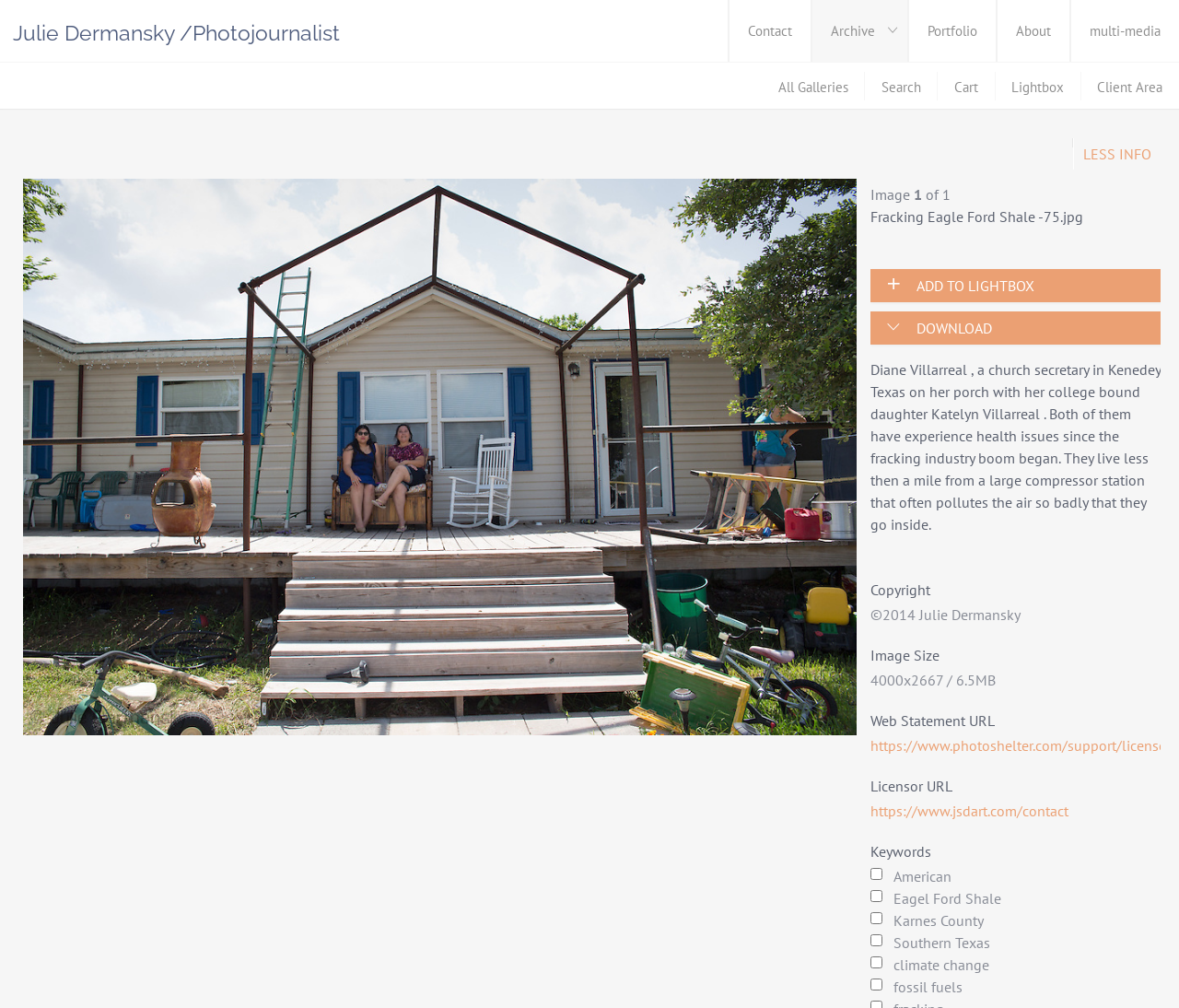What is the issue affecting Diane Villarreal and her daughter?
Answer the question based on the image using a single word or a brief phrase.

Health issues